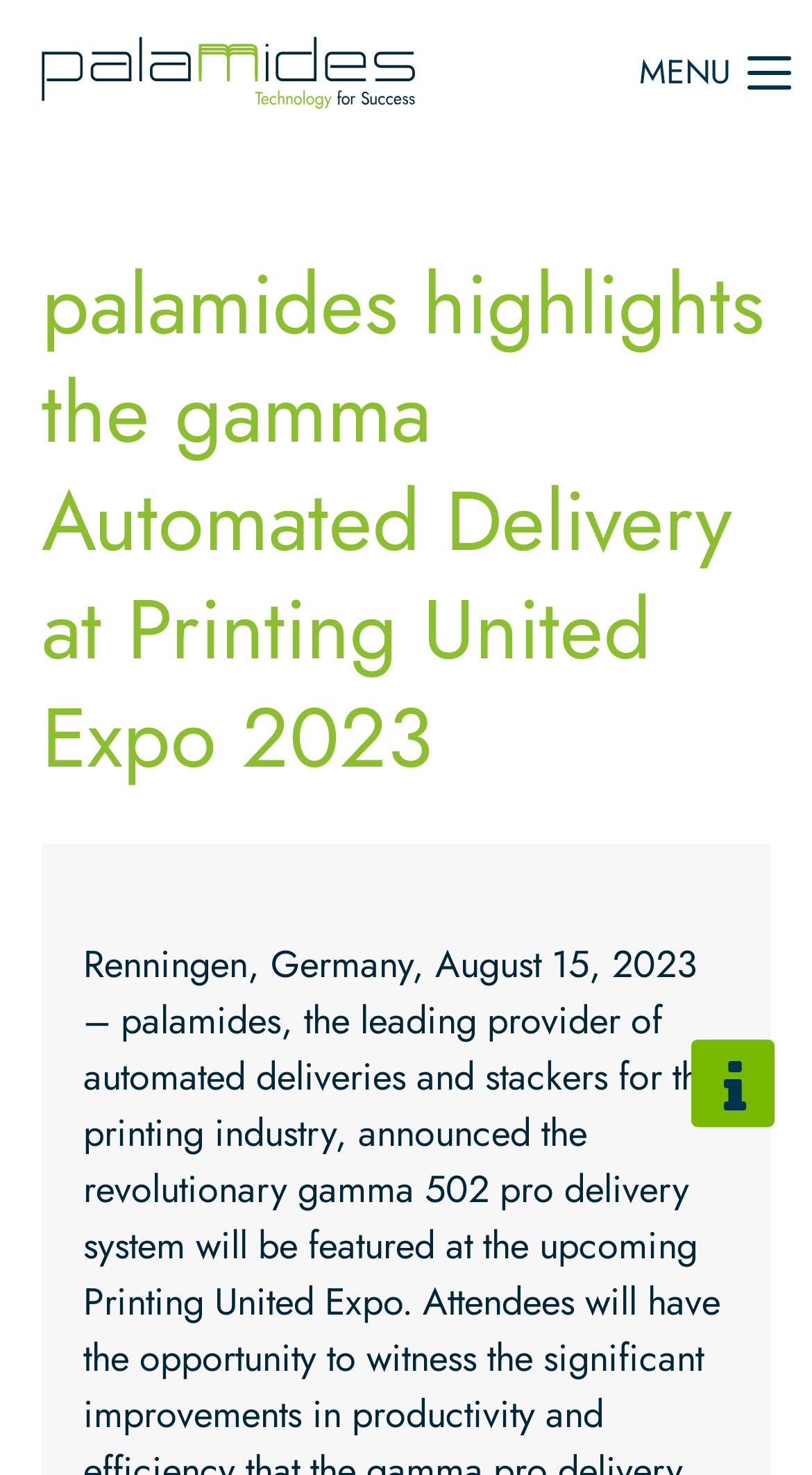Locate the bounding box of the UI element defined by this description: "Register". The coordinates should be given as four float numbers between 0 and 1, formatted as [left, top, right, bottom].

[0.118, 0.469, 0.224, 0.494]